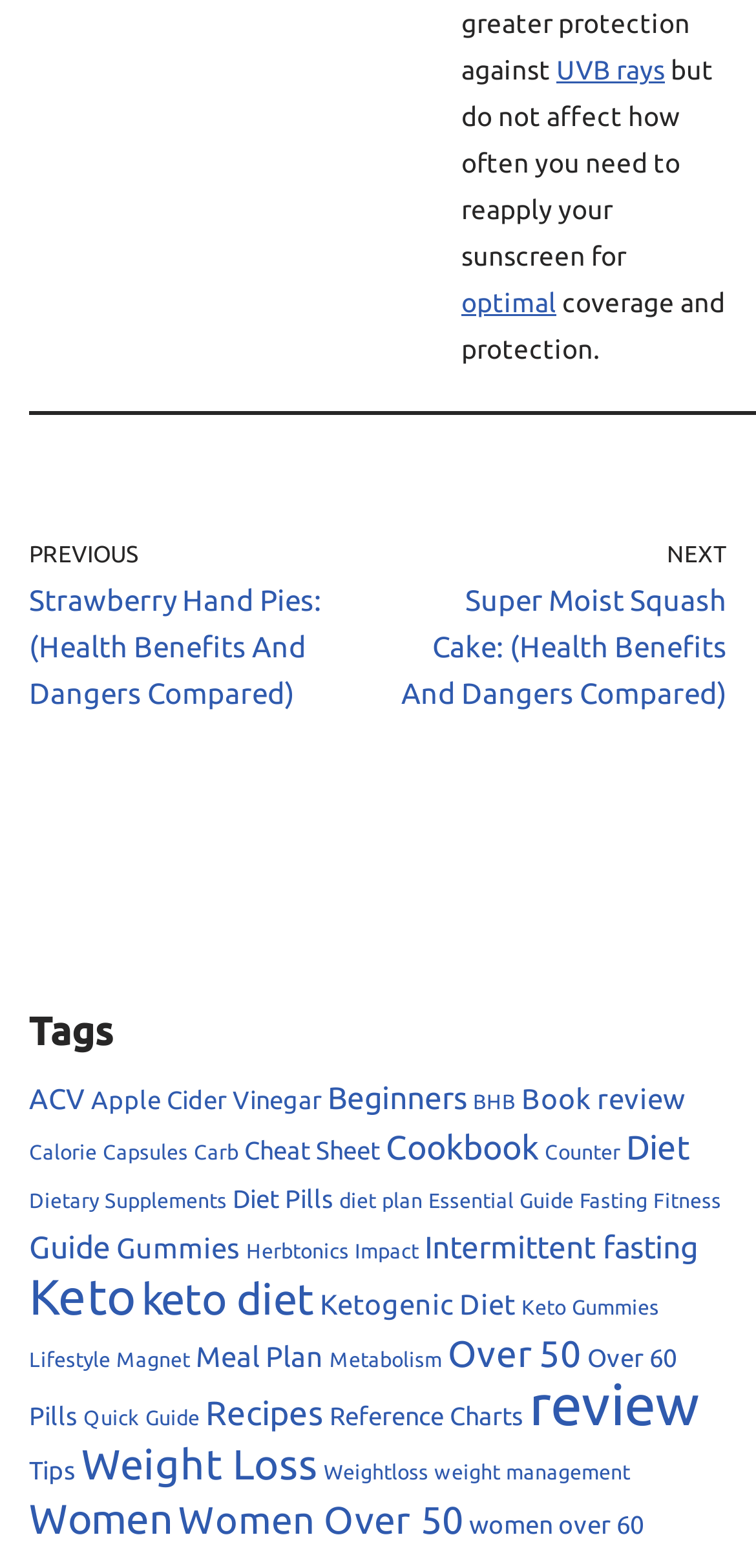How many items are related to 'Keto'?
From the image, respond with a single word or phrase.

29